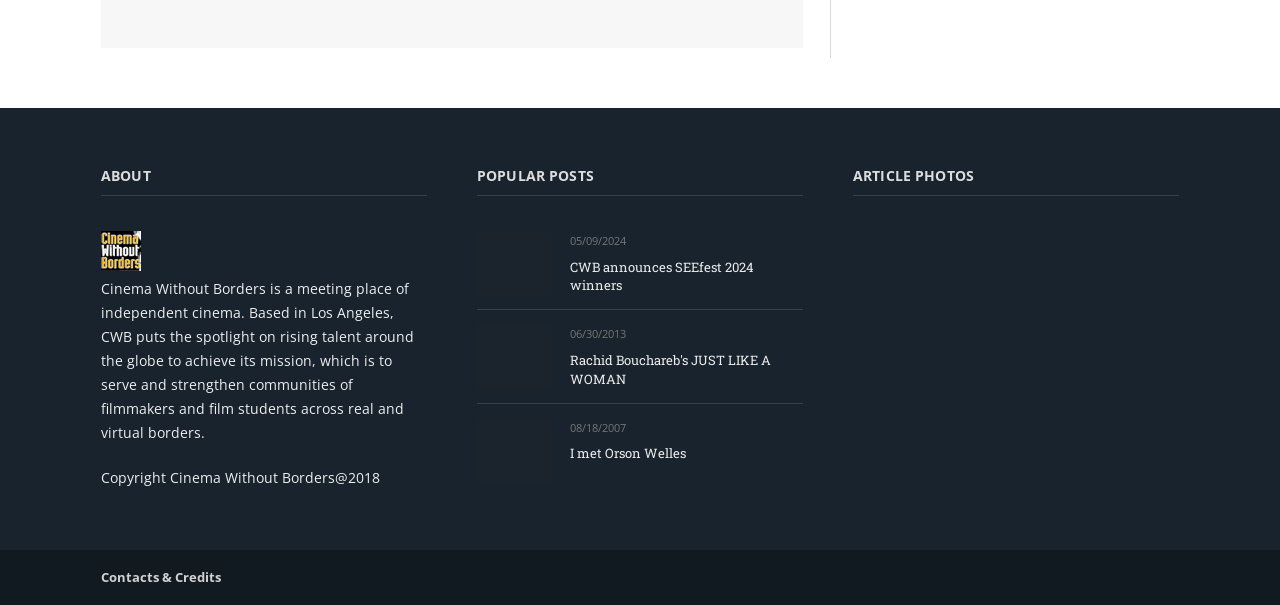Use a single word or phrase to answer this question: 
What is the name of the organization described on this webpage?

Cinema Without Borders